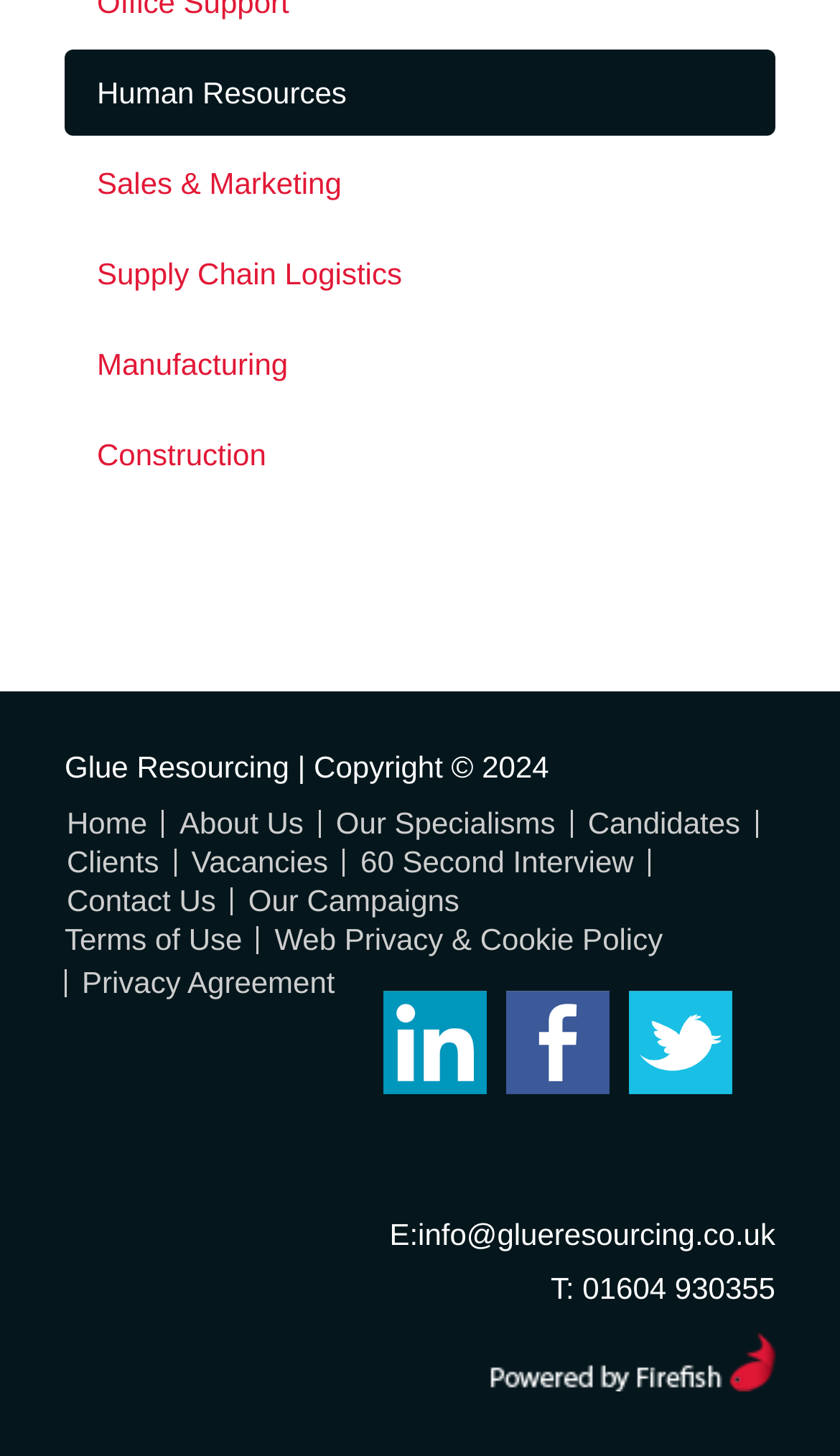How many social media links are there?
By examining the image, provide a one-word or phrase answer.

3